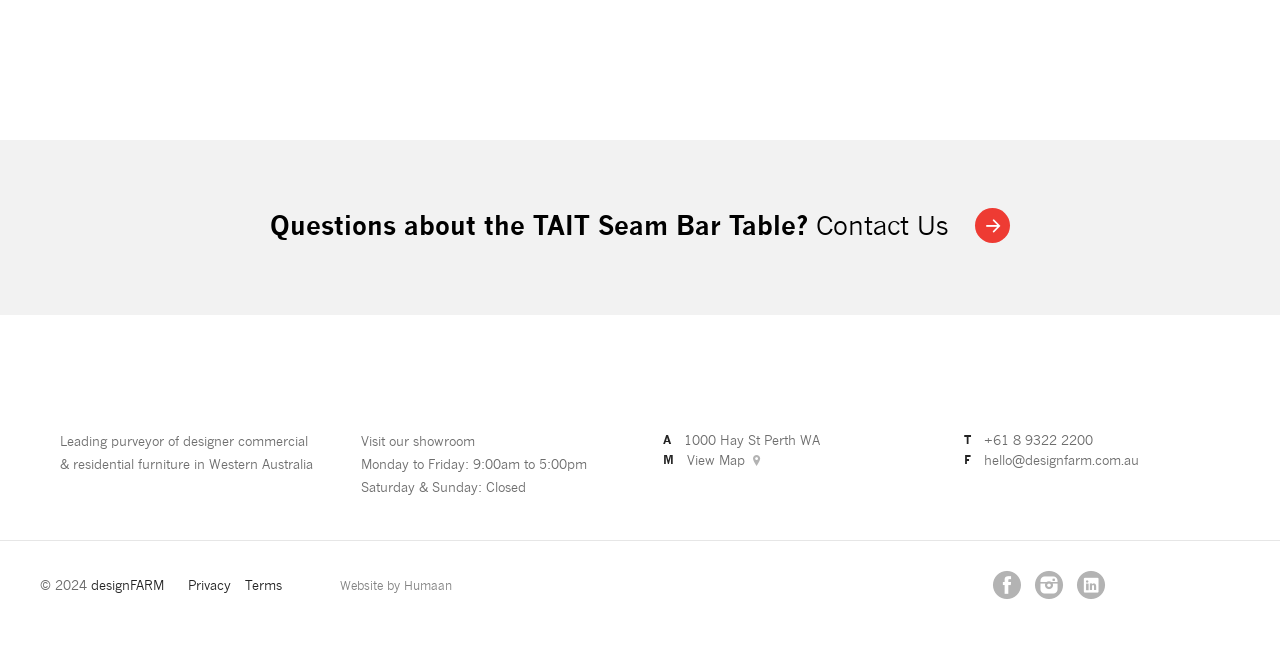Give a short answer using one word or phrase for the question:
What is the address of the showroom?

1000 Hay St Perth WA